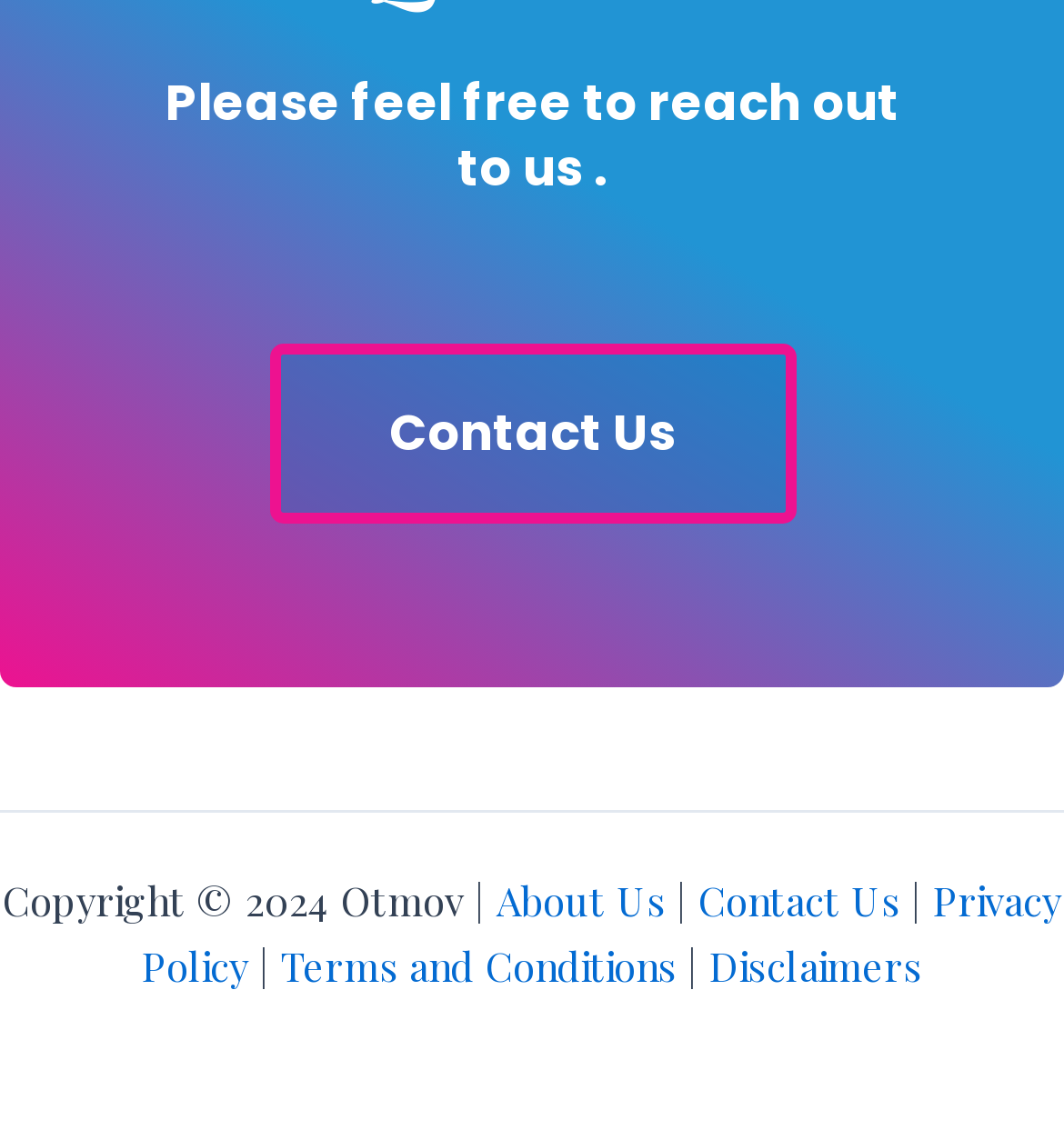Identify the bounding box of the UI component described as: "belle2.de".

None